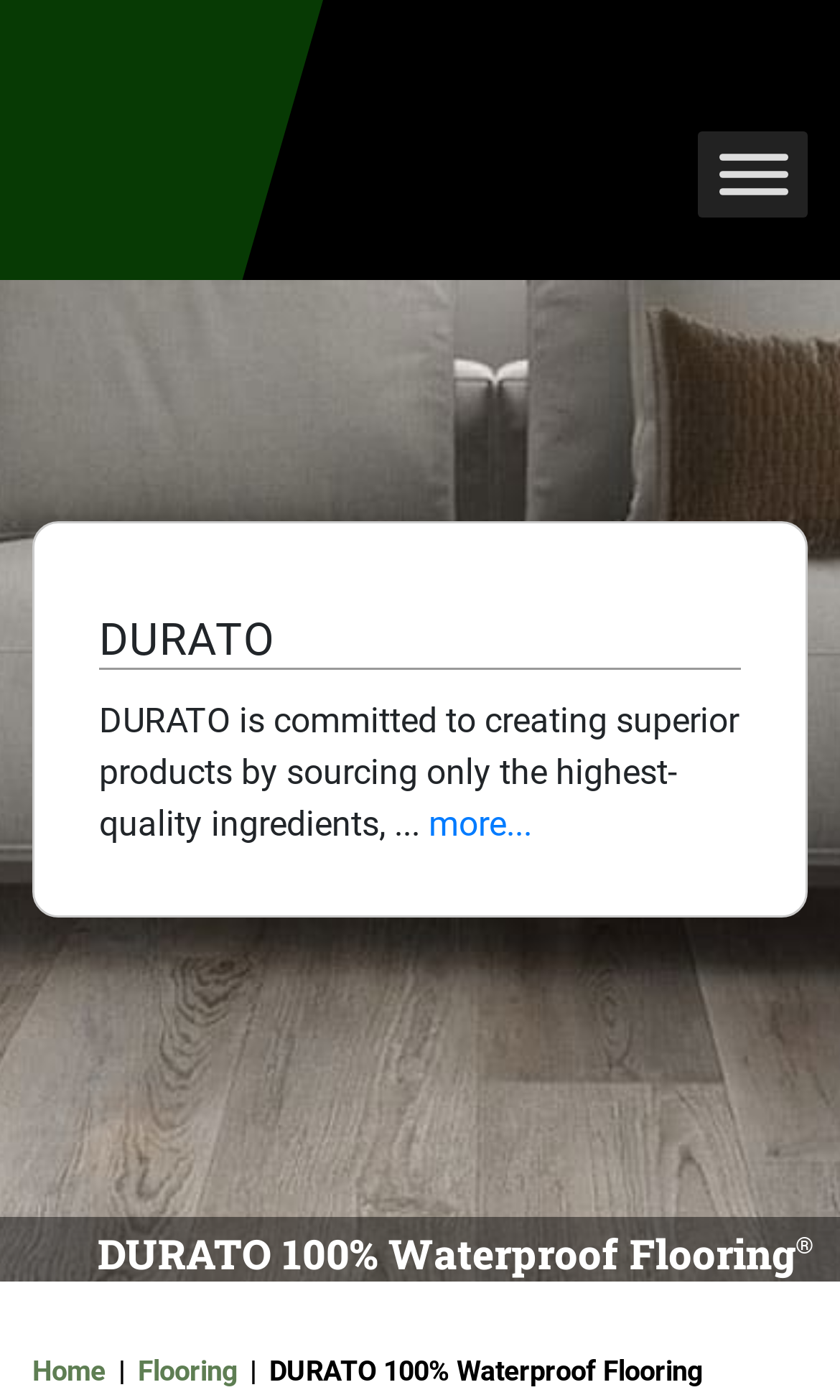Construct a comprehensive caption that outlines the webpage's structure and content.

The webpage is about DURATO, a company that creates superior products using high-quality ingredients. At the top left corner, there is a logo image with a link to the header. Next to the logo, there is a button to toggle the menu. 

Below the logo, the company name "DURATO" is prominently displayed in a heading. Underneath the company name, there is a paragraph of text that describes DURATO's commitment to using high-quality ingredients. This paragraph is followed by a "more..." link.

At the top of the page, there is a large heading that reads "DURATO 100% Waterproof Flooring®". Below this heading, there are three links: "Home", "Flooring", and another link to "DURATO 100% Waterproof Flooring". These links are separated by vertical lines.